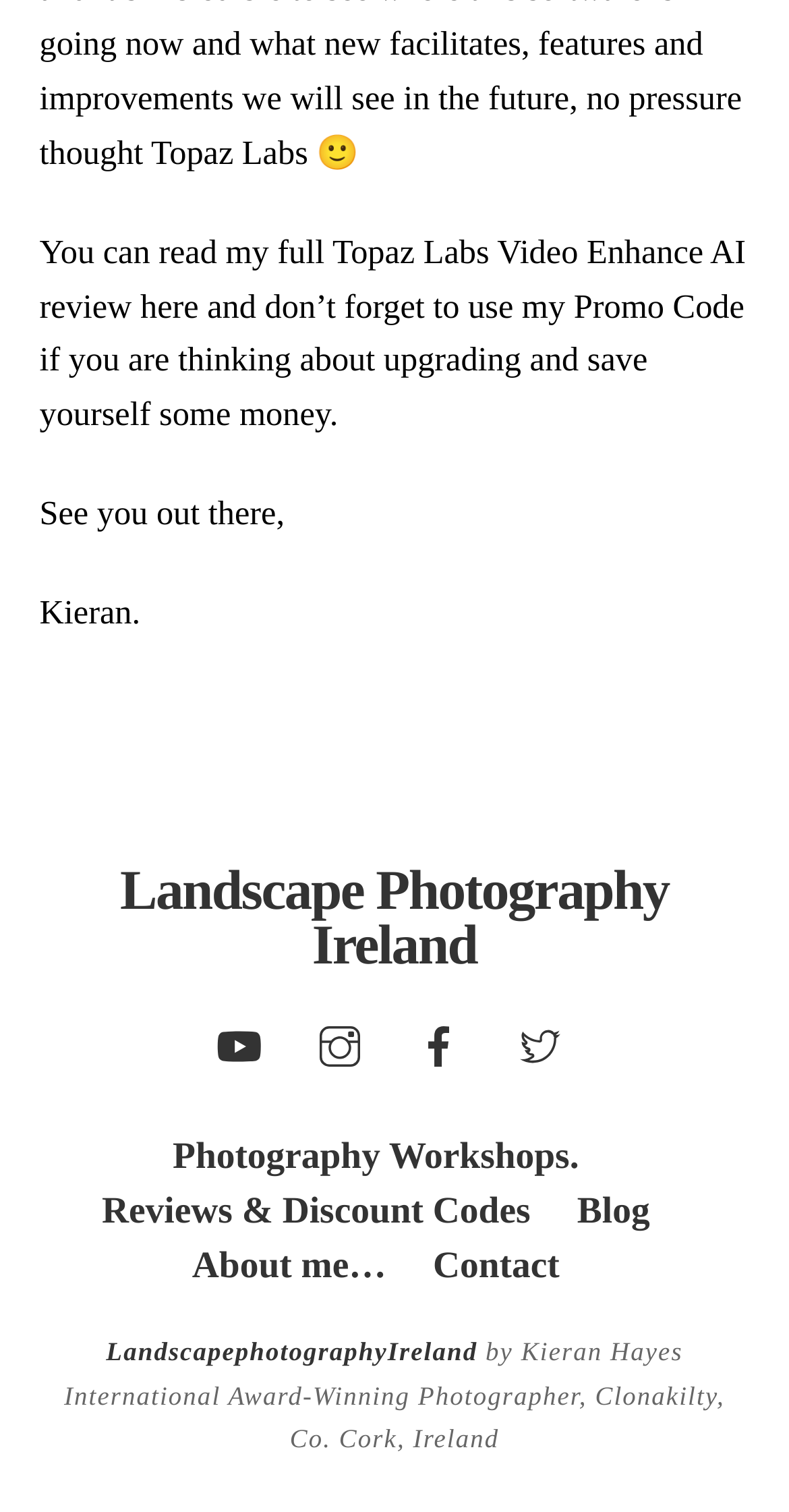Provide your answer in a single word or phrase: 
What is the location of the photographer?

Clonakilty, Co. Cork, Ireland